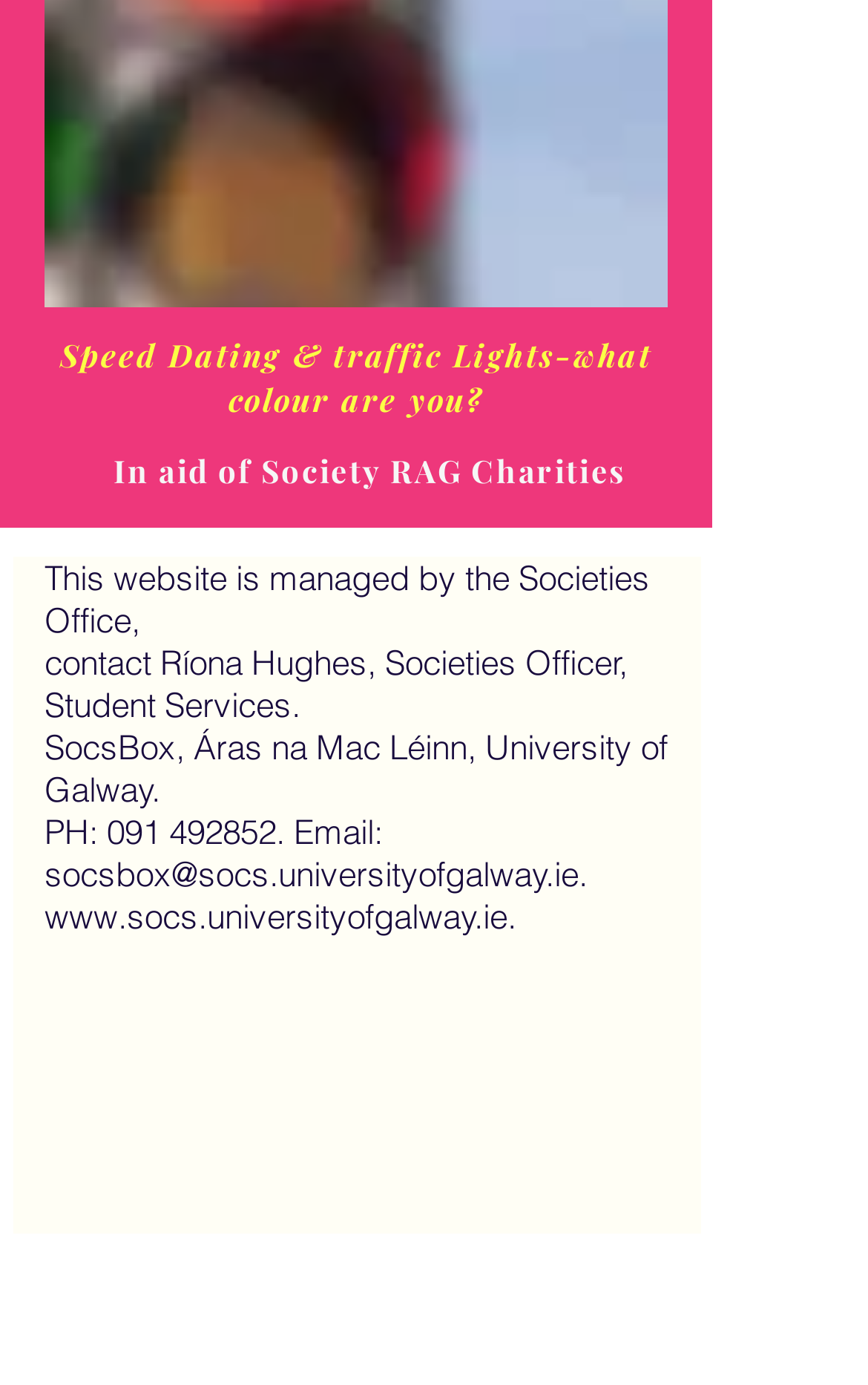What is the email address?
We need a detailed and exhaustive answer to the question. Please elaborate.

The email address is 'socsbox@socs.universityofgalway.ie' as indicated by the link element on the webpage.